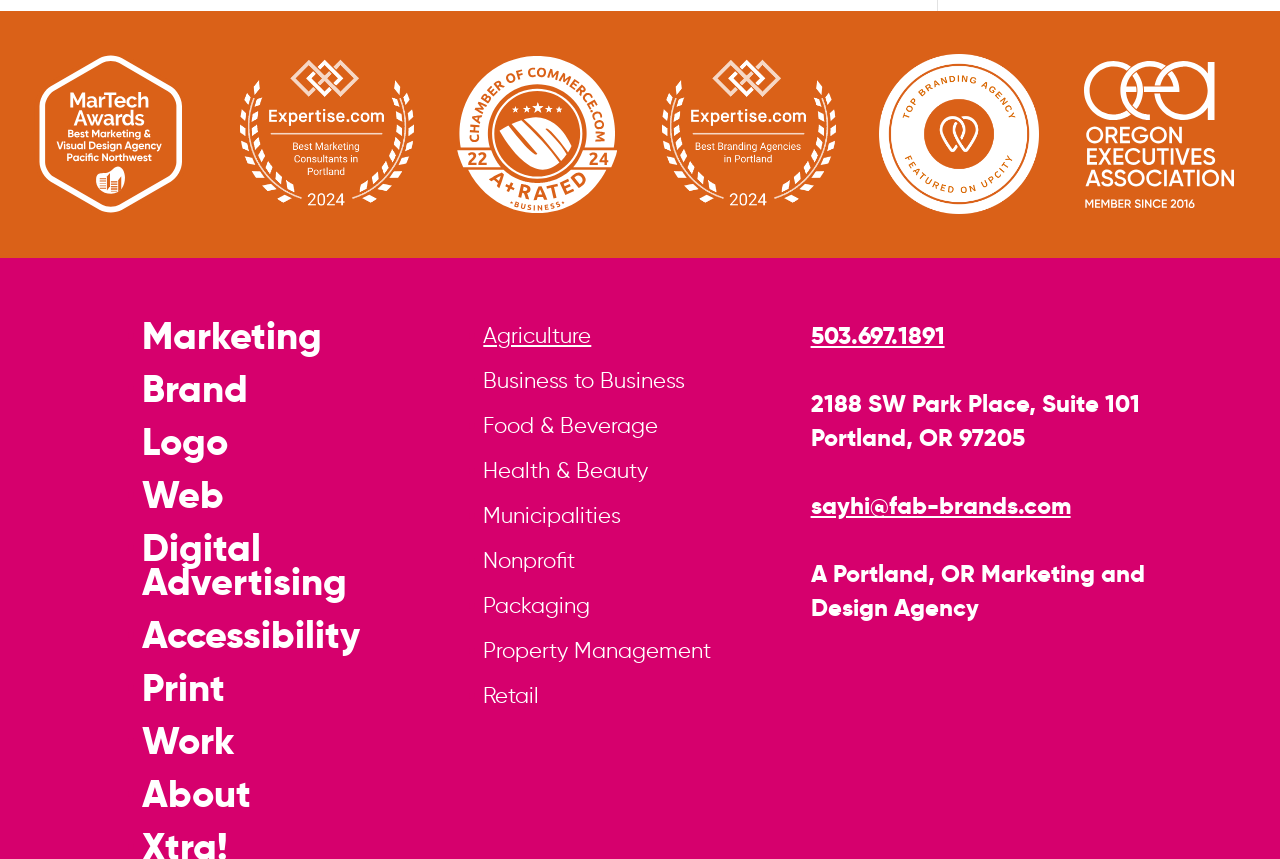Specify the bounding box coordinates of the element's area that should be clicked to execute the given instruction: "Click on the 'Marketing' link". The coordinates should be four float numbers between 0 and 1, i.e., [left, top, right, bottom].

[0.111, 0.363, 0.252, 0.419]